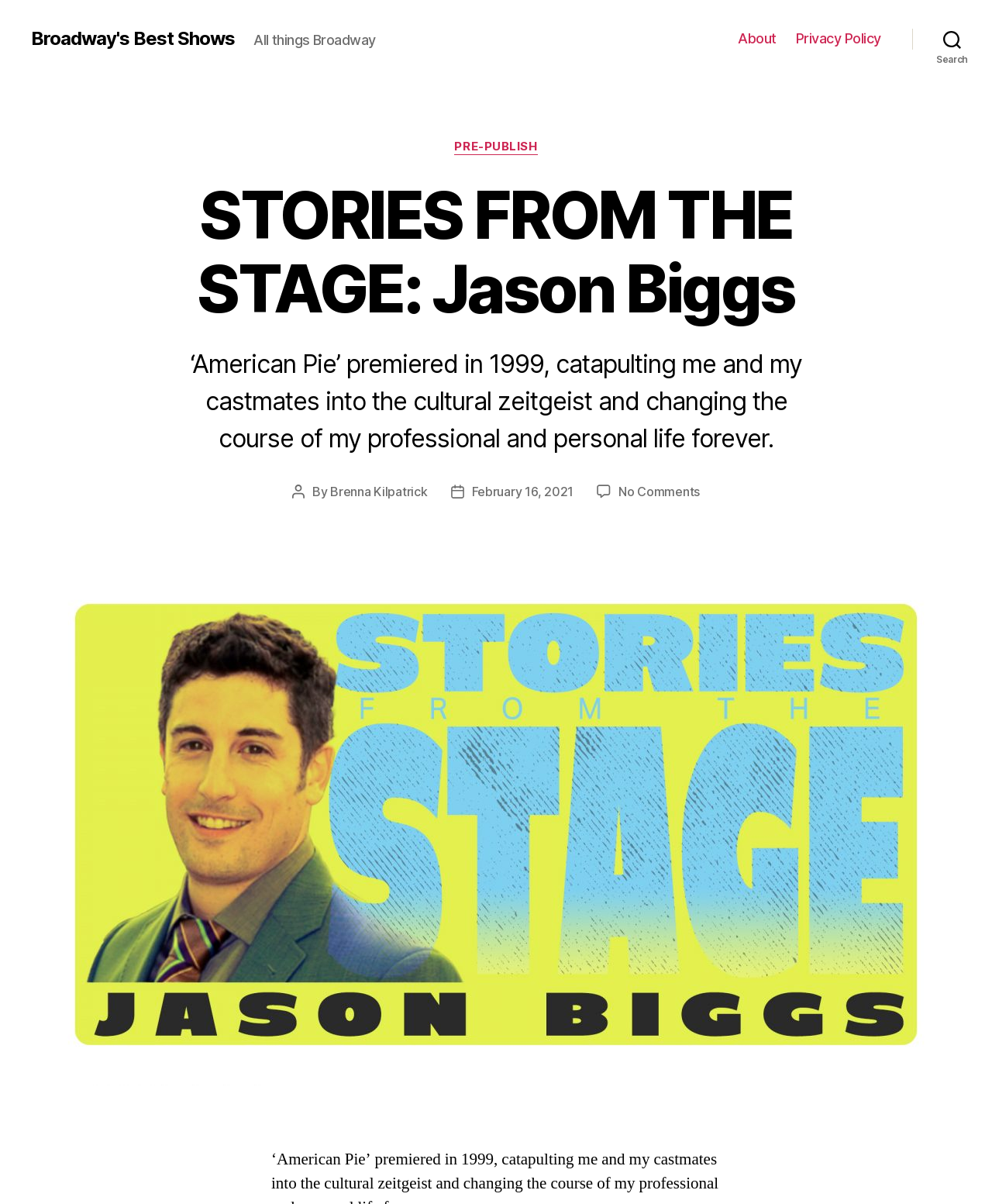Answer succinctly with a single word or phrase:
What is the category of the post?

PRE-PUBLISH